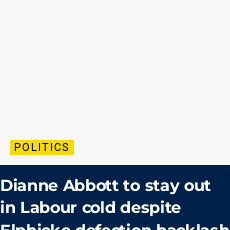Please provide a detailed answer to the question below based on the screenshot: 
What is the article about?

The article is about Dianne Abbott, a notable figure in the Labour party, and the political situation surrounding her, particularly in relation to the Labour party dynamics and internal challenges amidst recent defections.